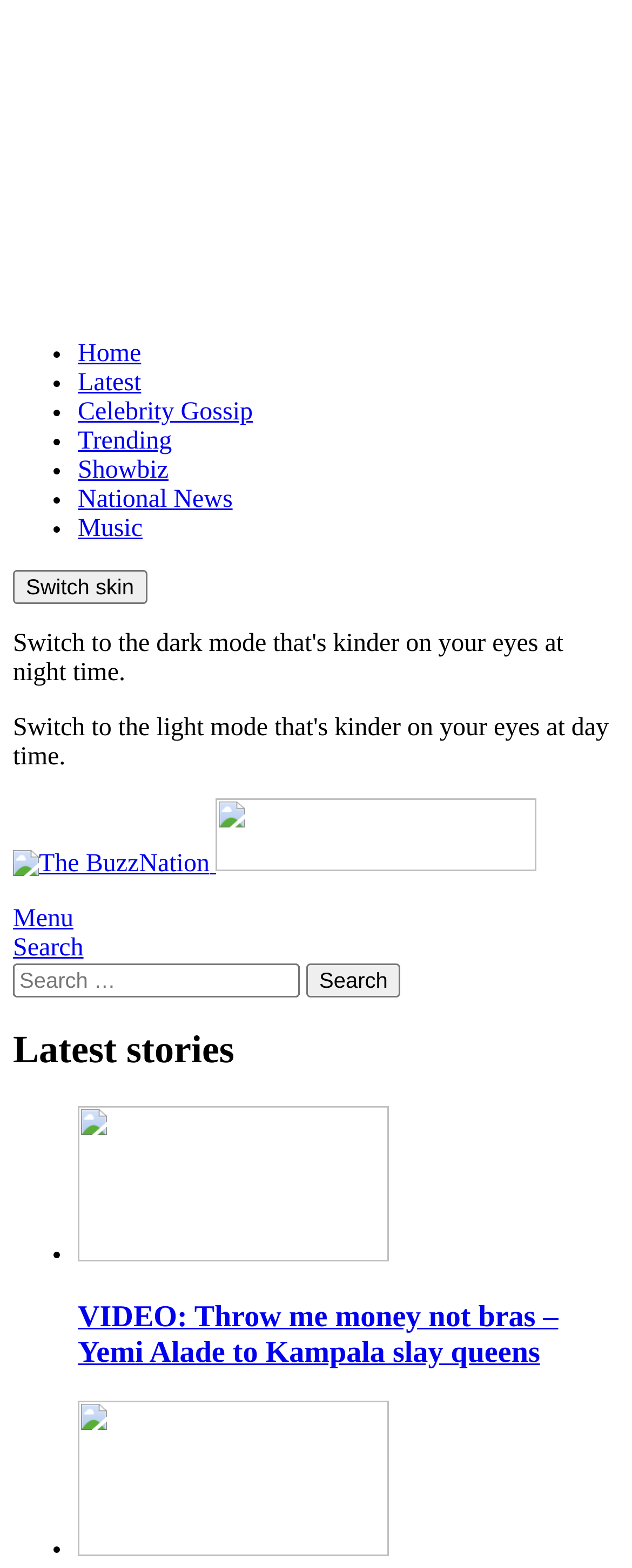Please identify the bounding box coordinates of the element I need to click to follow this instruction: "Read Stories".

None